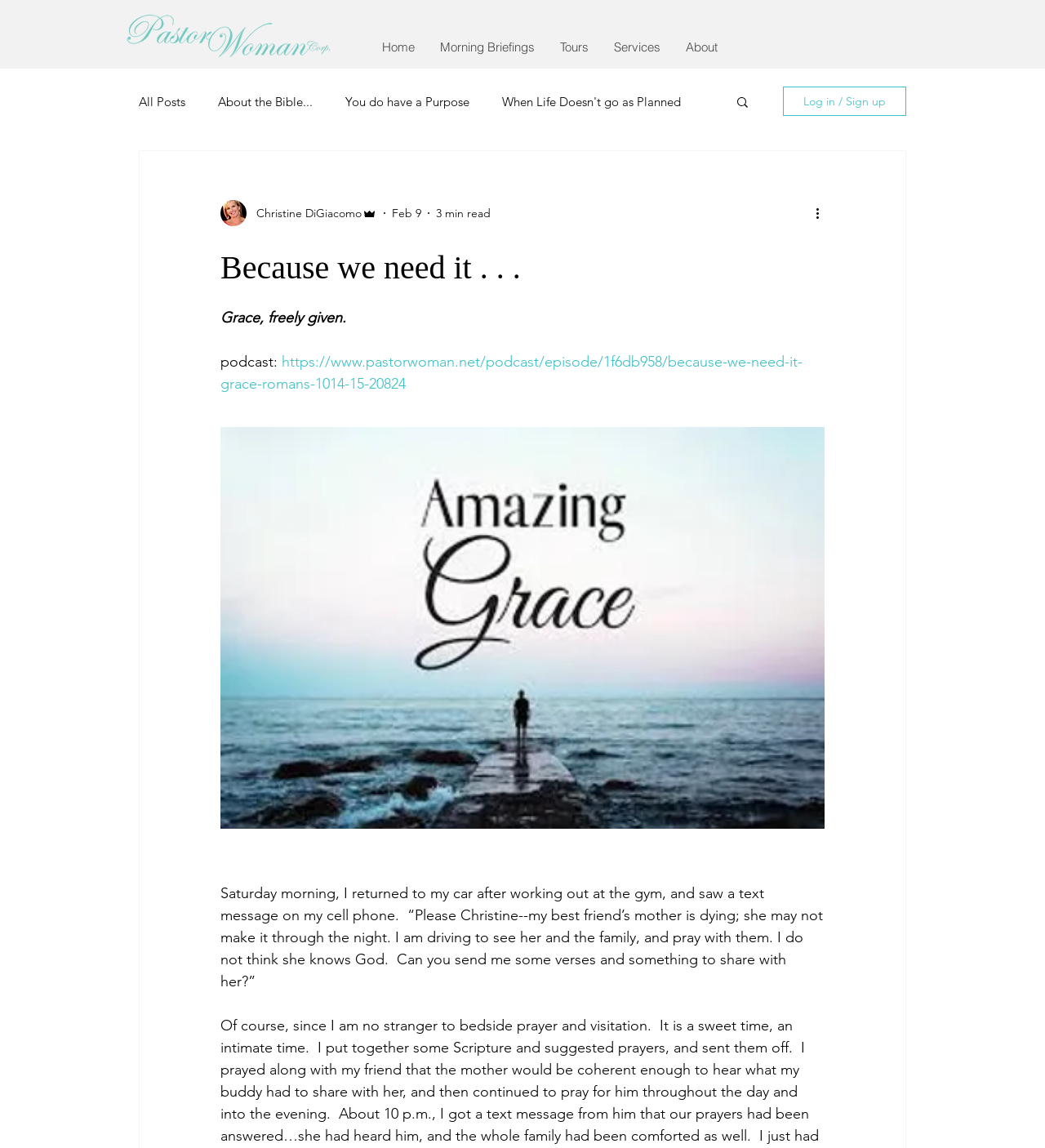Determine the bounding box coordinates of the section I need to click to execute the following instruction: "Listen to the podcast". Provide the coordinates as four float numbers between 0 and 1, i.e., [left, top, right, bottom].

[0.211, 0.307, 0.768, 0.342]